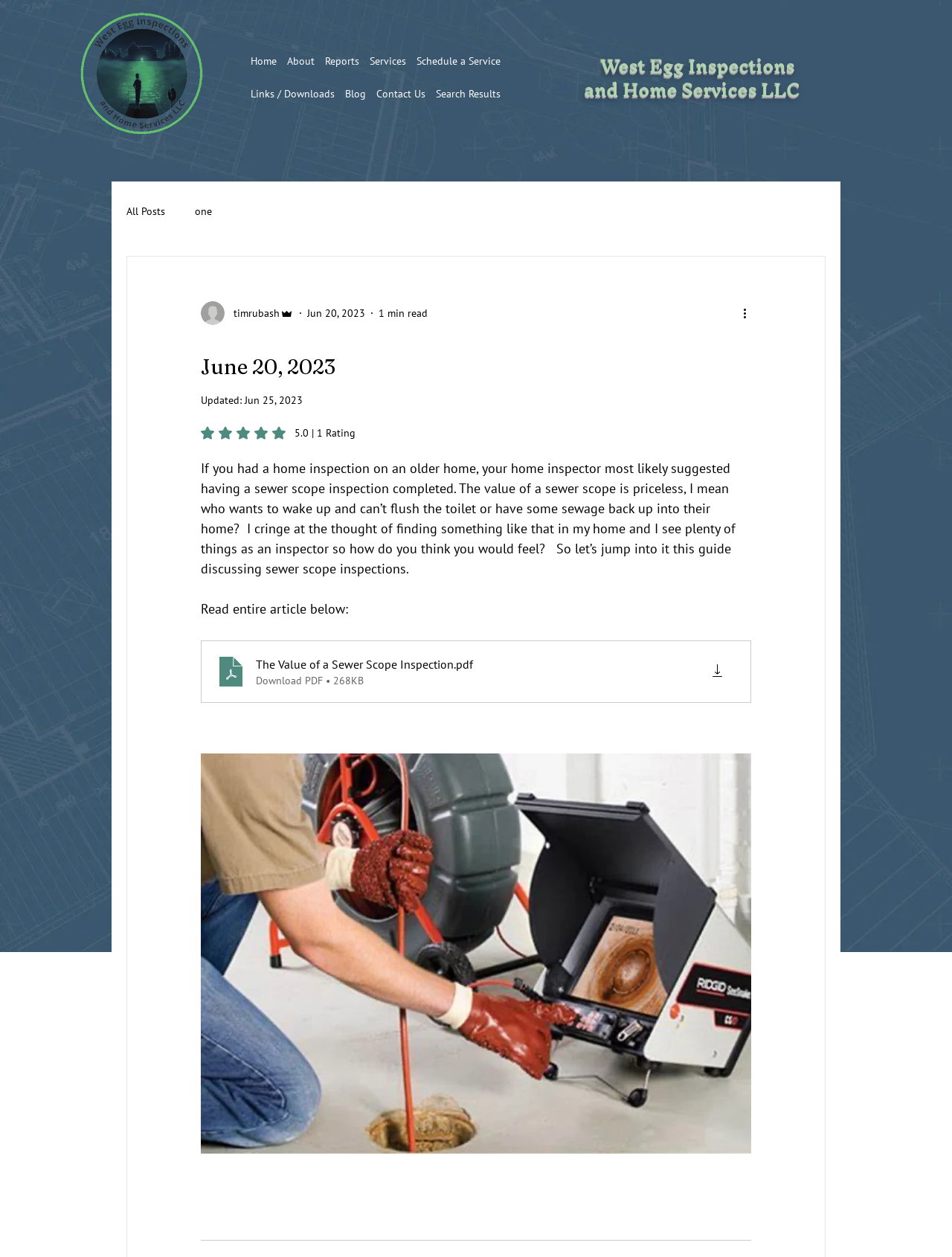Could you highlight the region that needs to be clicked to execute the instruction: "Click the 'Home' link"?

[0.263, 0.036, 0.291, 0.062]